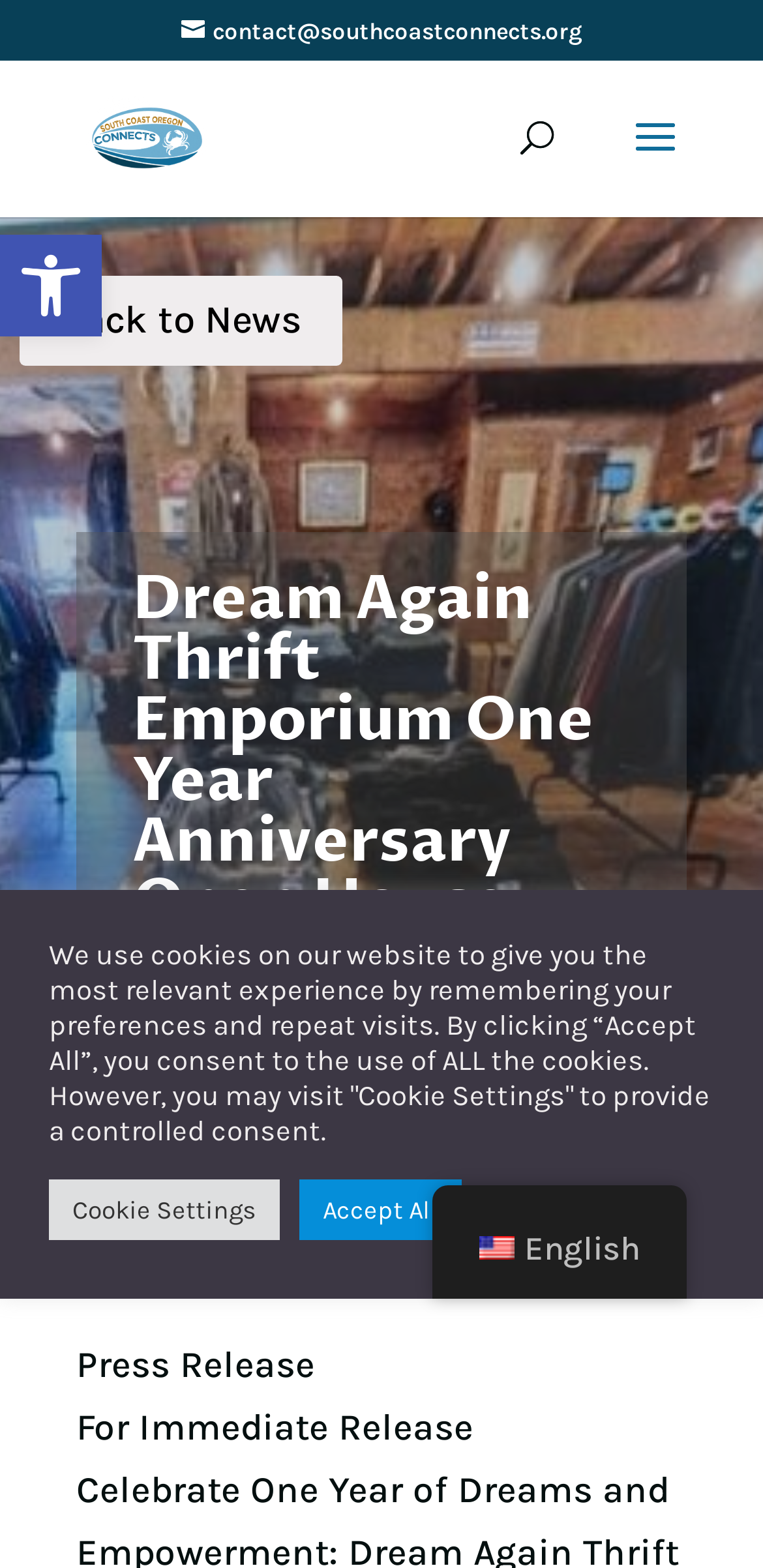Describe every aspect of the webpage comprehensively.

The webpage is about the one-year anniversary of Dream Again Thrift Emporium, with an open house event. At the top left, there is a button to open the toolbar accessibility tools, accompanied by a small image. Below this, there are two links: one for contacting South Coast Oregon Connects via email, and another for the organization's website, which features a small logo image.

In the middle of the page, there is a search bar with a searchbox labeled "Search for:". On the left side, there is a link to go "Back to News". The main content of the page is a press release, with a heading that announces the anniversary open house event. Below the heading, there is a byline with the author's name, "swilliams", and the date of the event, August 17, 2023. There is also a link to the category "Uncategorized".

Further down, there are two lines of text: "Press Release" and "For Immediate Release". At the bottom of the page, there is a notice about the use of cookies on the website, with two buttons to either accept all cookies or visit the cookie settings. On the right side, there is a link to switch the language to English, accompanied by a small flag image.